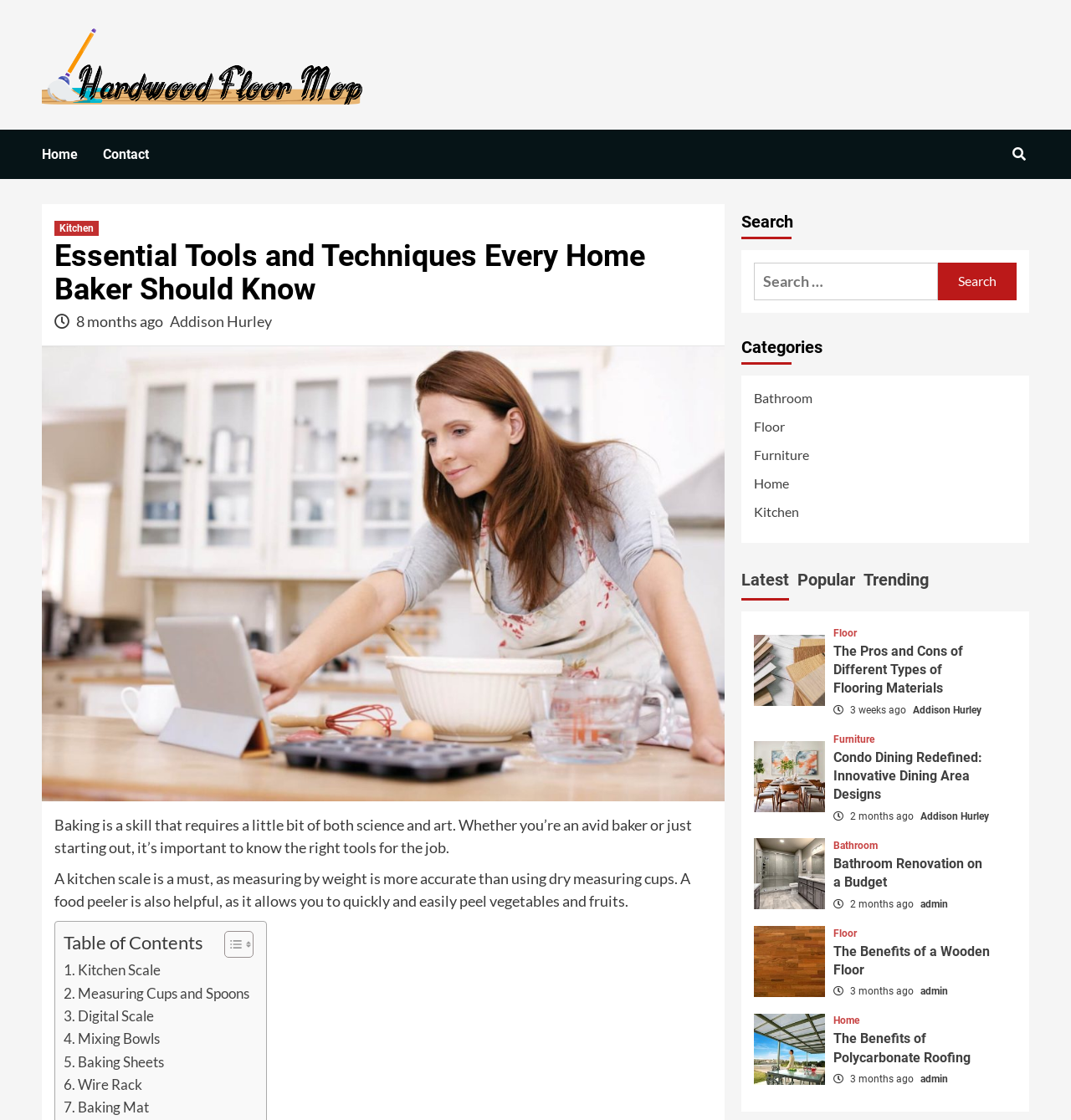Kindly determine the bounding box coordinates for the clickable area to achieve the given instruction: "Click the LEARN MORE link".

None